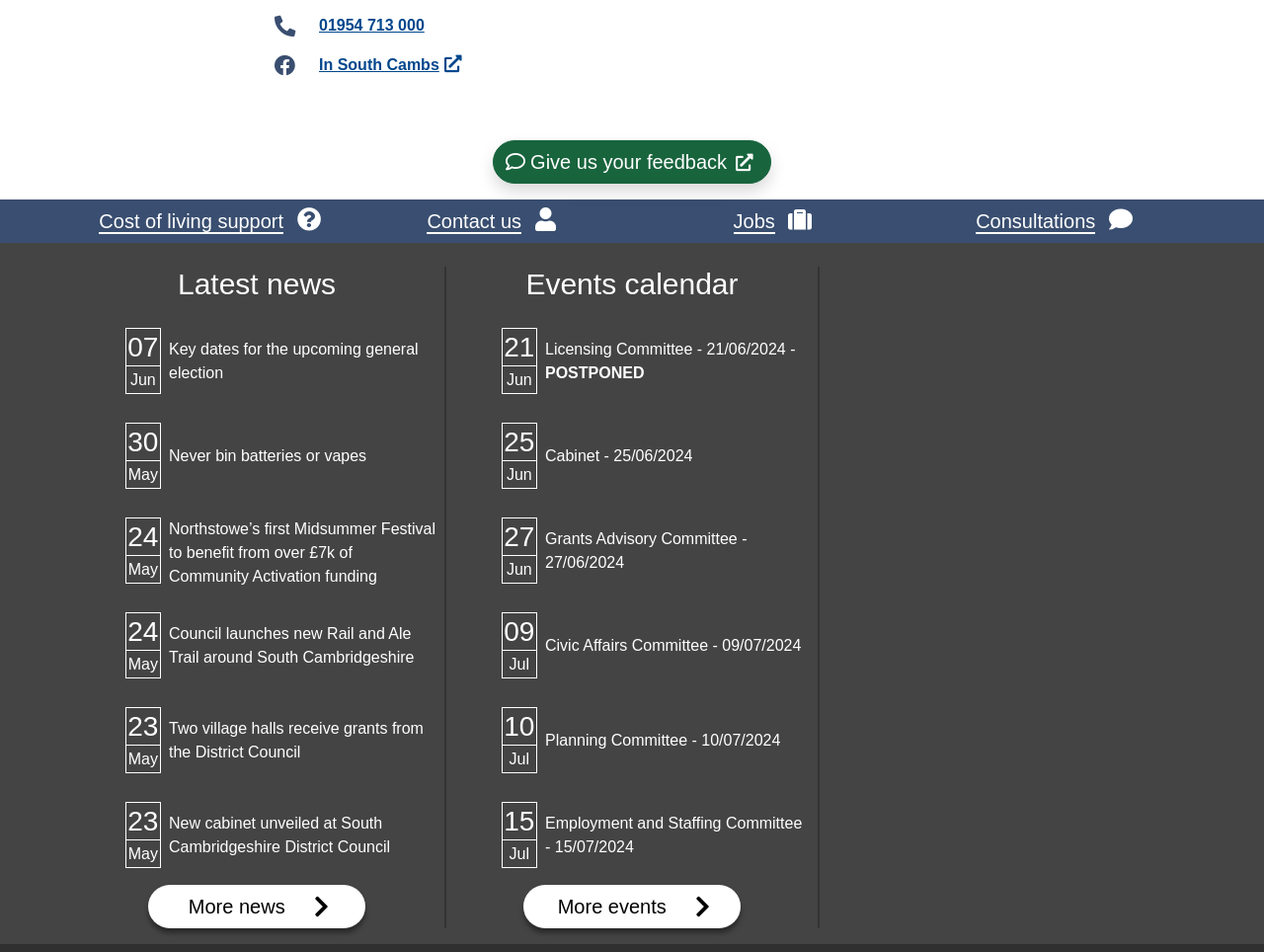What is the latest news on the webpage?
Please give a detailed answer to the question using the information shown in the image.

The latest news on the webpage is about key dates for the upcoming general election, as indicated by the link element with the text 'Key dates for the upcoming general election'. This is likely a news article or announcement from the organization or council.